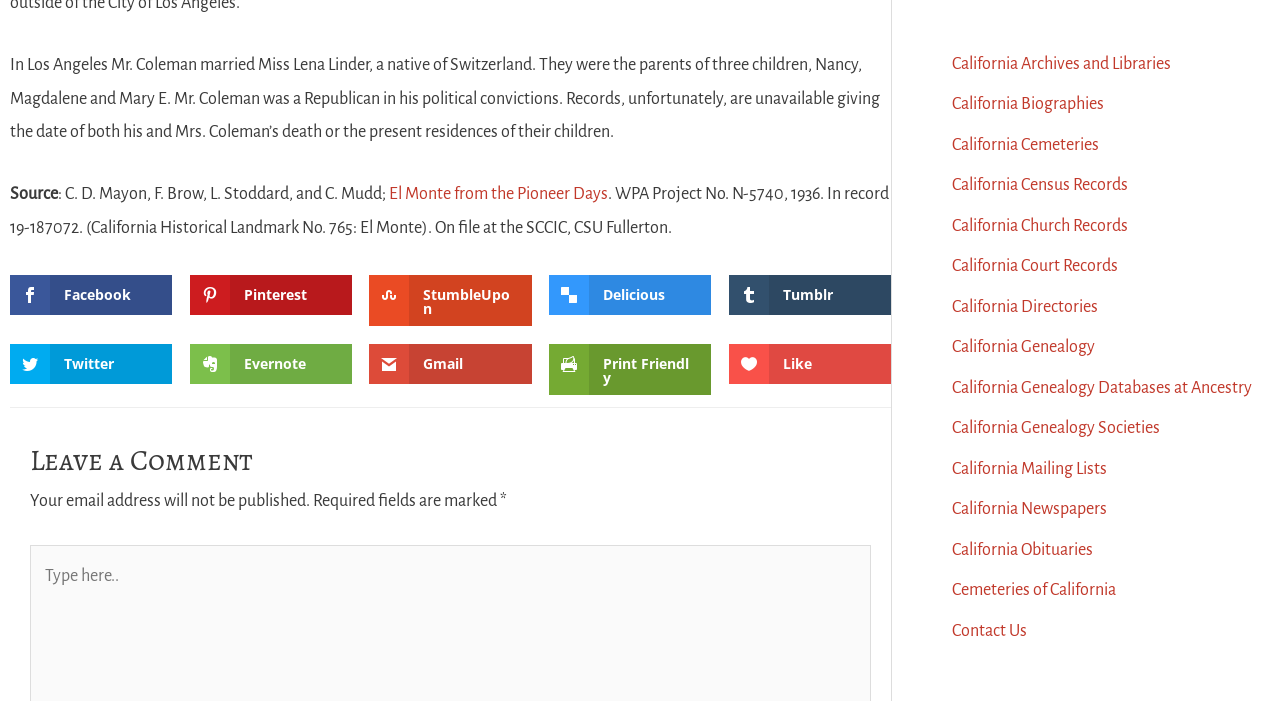Indicate the bounding box coordinates of the element that must be clicked to execute the instruction: "Visit California Archives and Libraries". The coordinates should be given as four float numbers between 0 and 1, i.e., [left, top, right, bottom].

[0.744, 0.078, 0.915, 0.104]